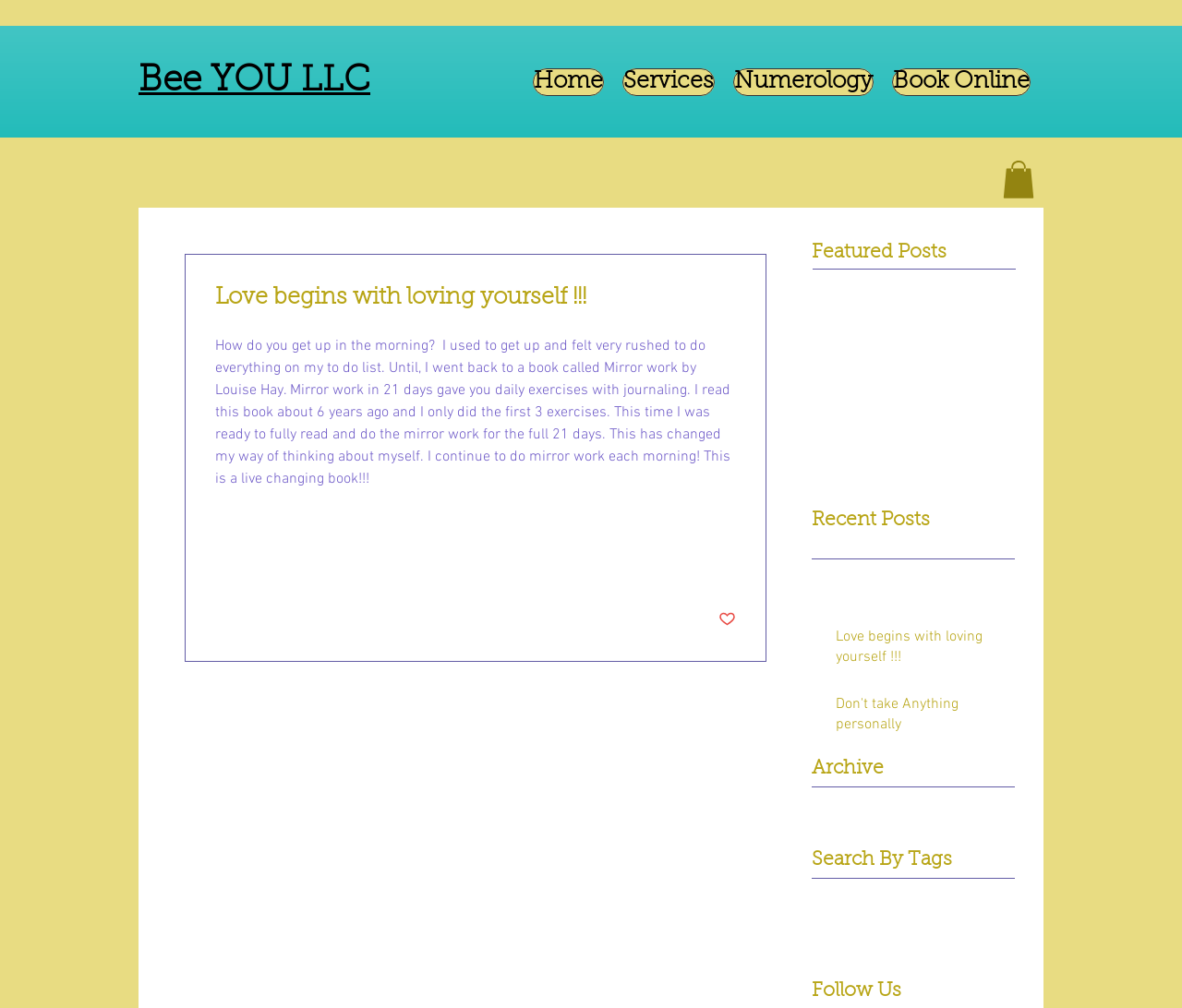What is the name of the book mentioned?
Provide a one-word or short-phrase answer based on the image.

Mirror work by Louise Hay